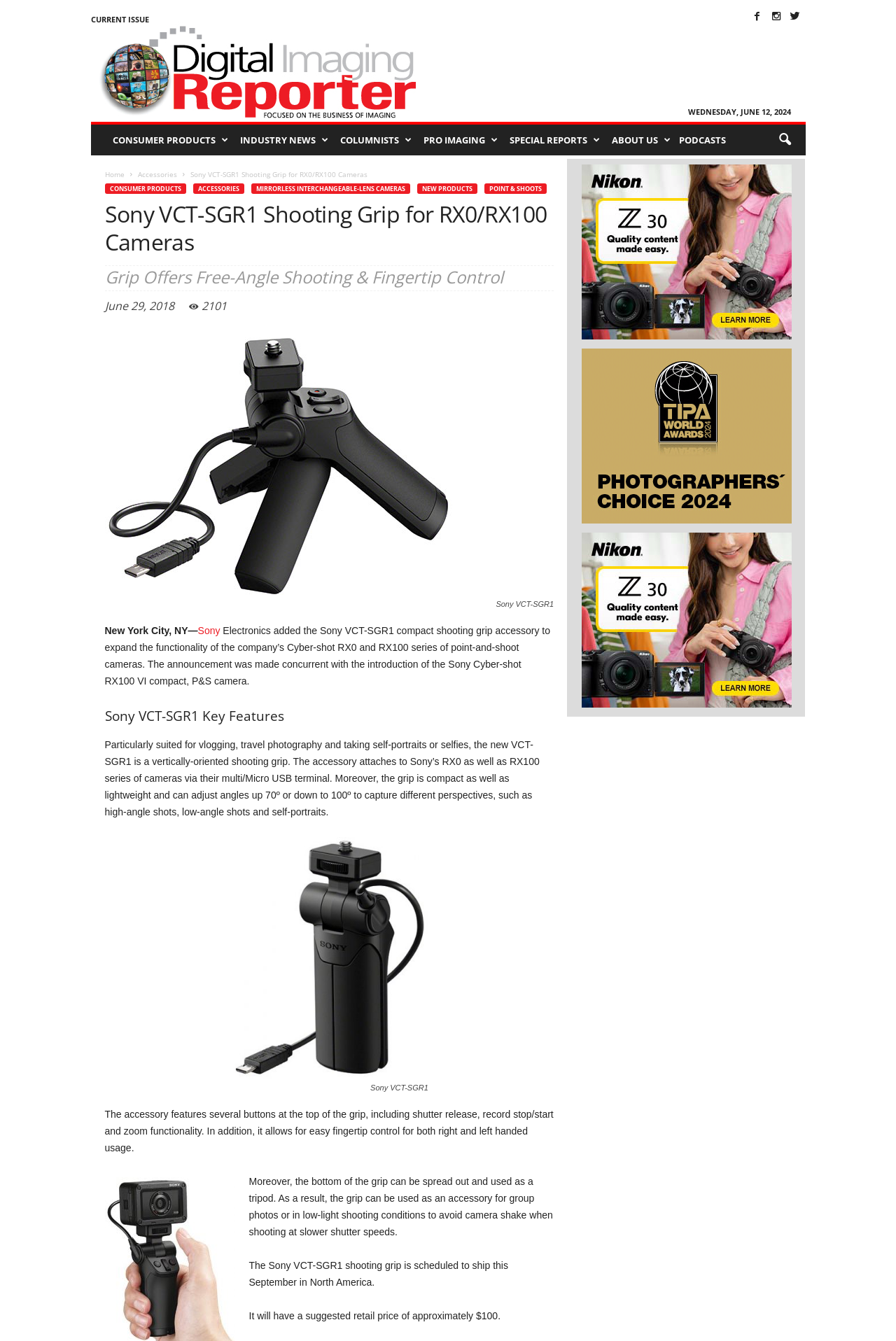Locate the bounding box coordinates of the UI element described by: "parent_node: Sachin Gill". Provide the coordinates as four float numbers between 0 and 1, formatted as [left, top, right, bottom].

None